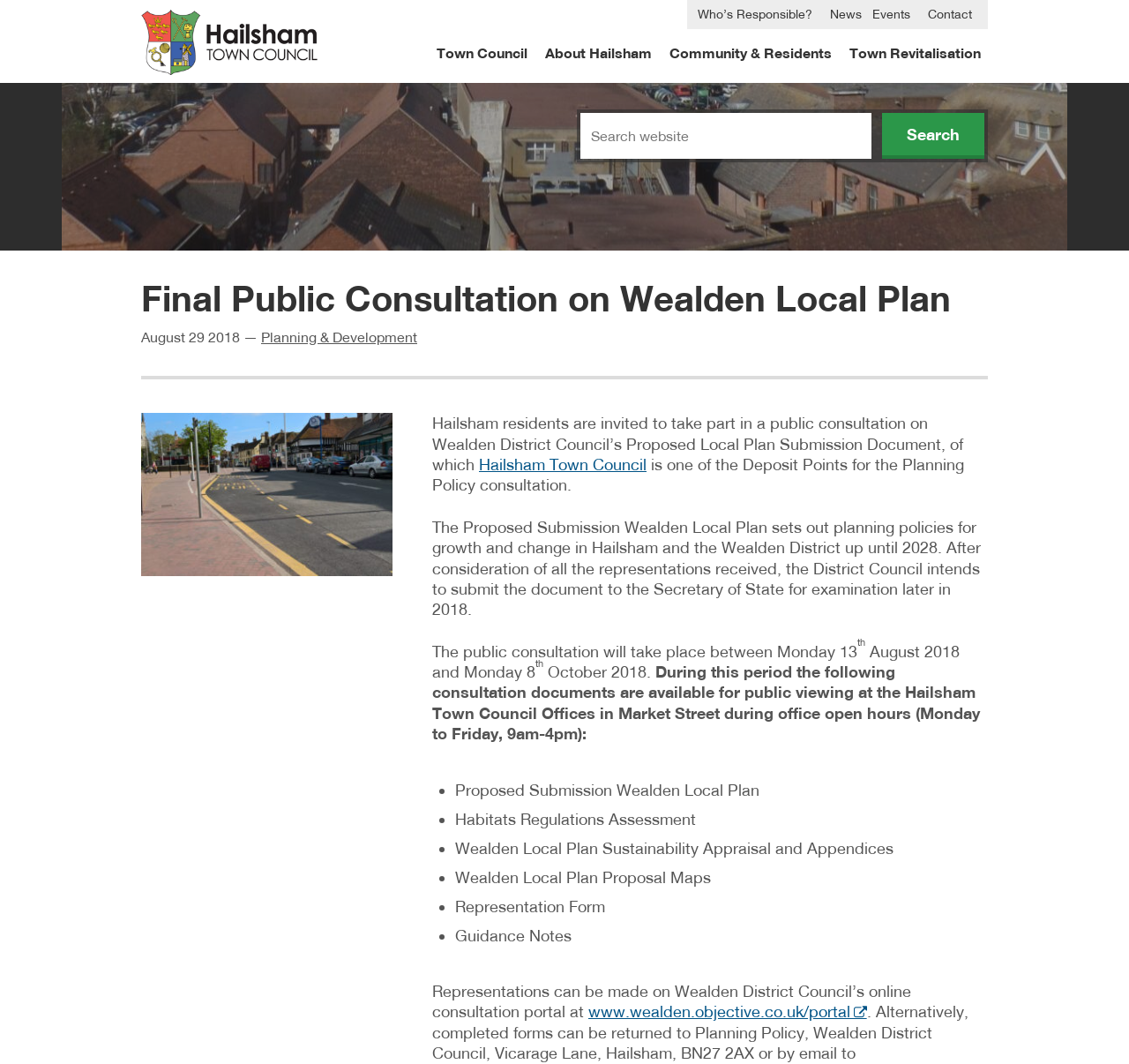Find the bounding box coordinates of the element's region that should be clicked in order to follow the given instruction: "Go to Town Council". The coordinates should consist of four float numbers between 0 and 1, i.e., [left, top, right, bottom].

[0.38, 0.041, 0.473, 0.06]